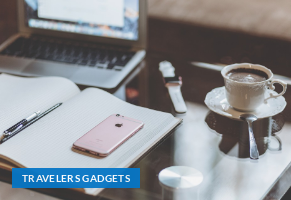Provide a short answer using a single word or phrase for the following question: 
What is the theme of the displayed gadgets?

Traveler's gadgets